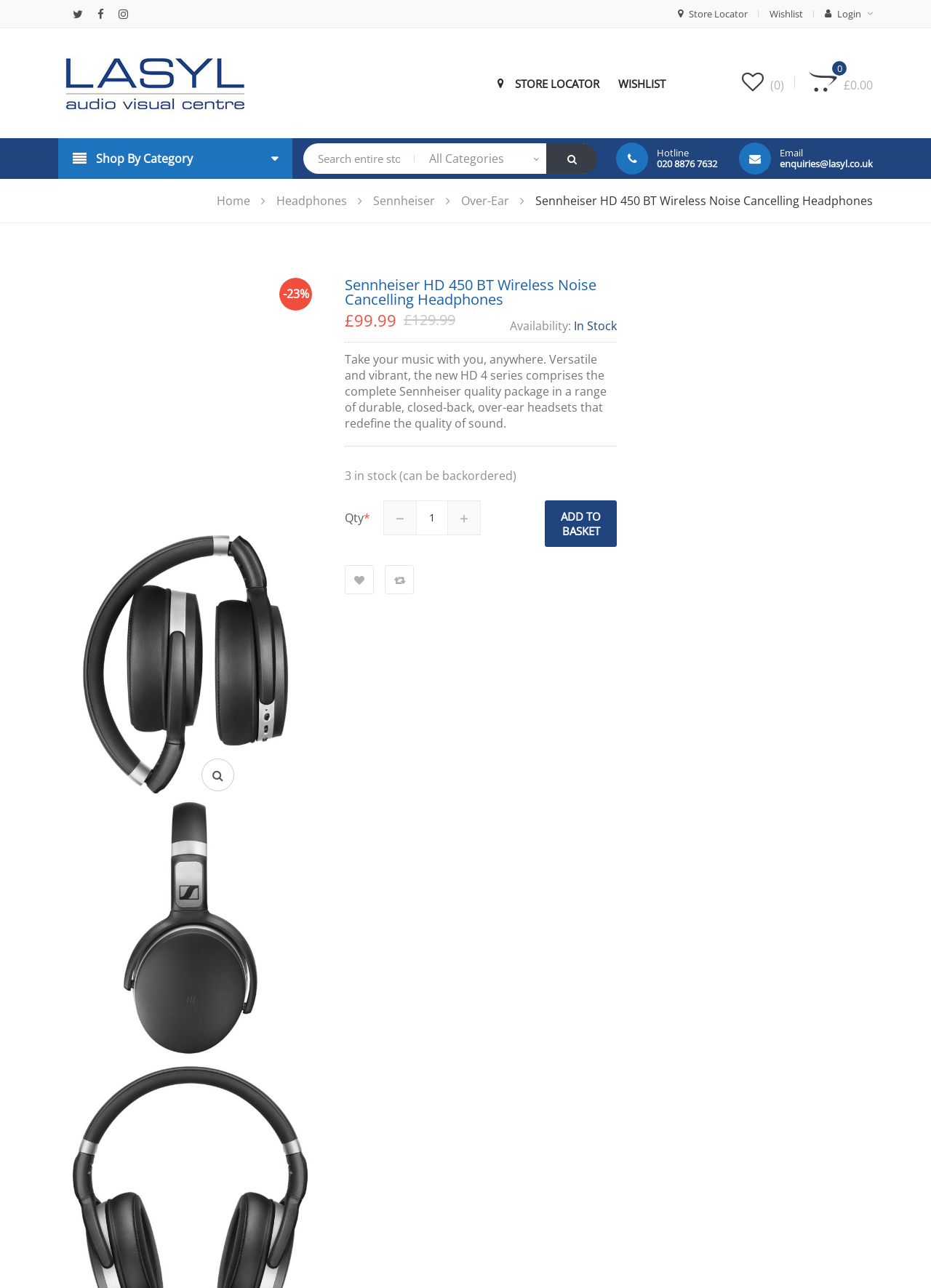Respond with a single word or phrase to the following question: What is the name of the headphones on this page?

Sennheiser HD 450 BT